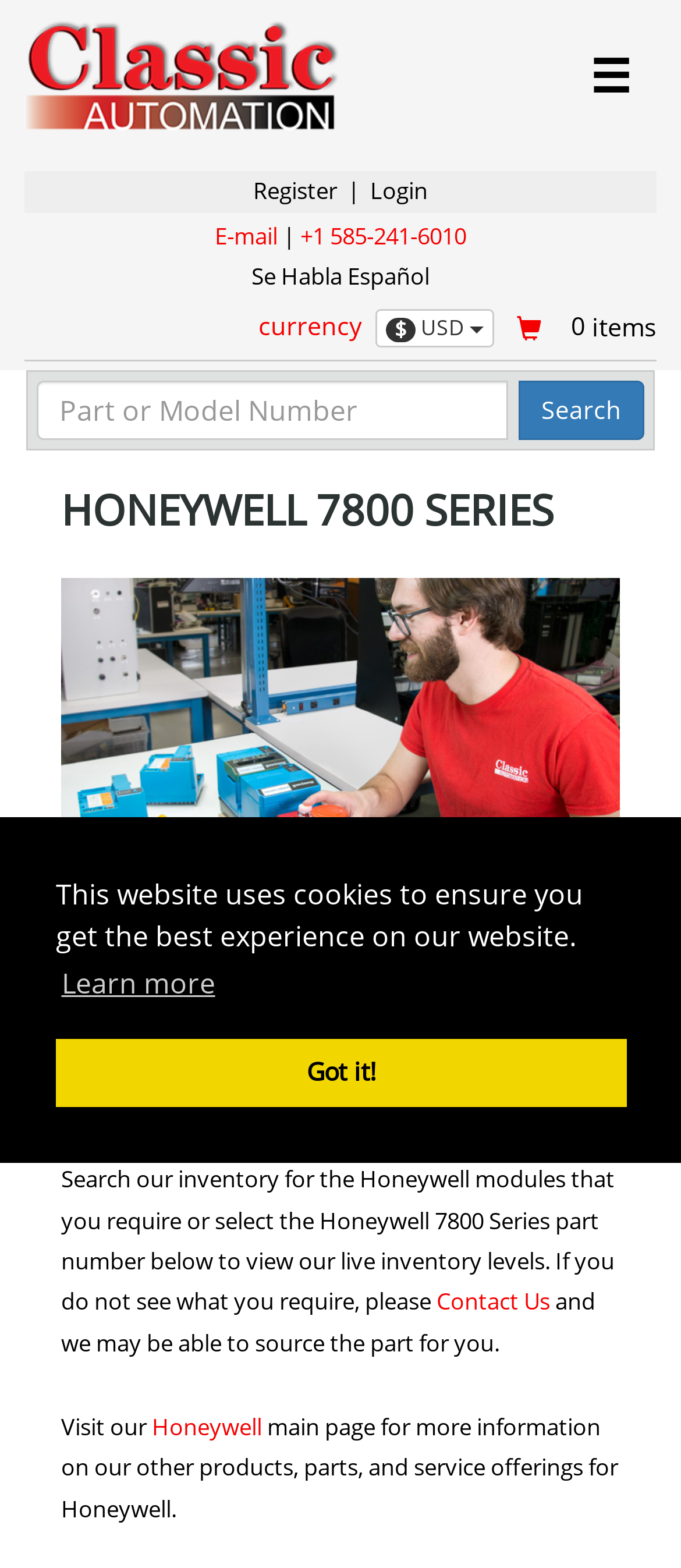What is the warranty period for Honeywell parts?
Using the picture, provide a one-word or short phrase answer.

2-year